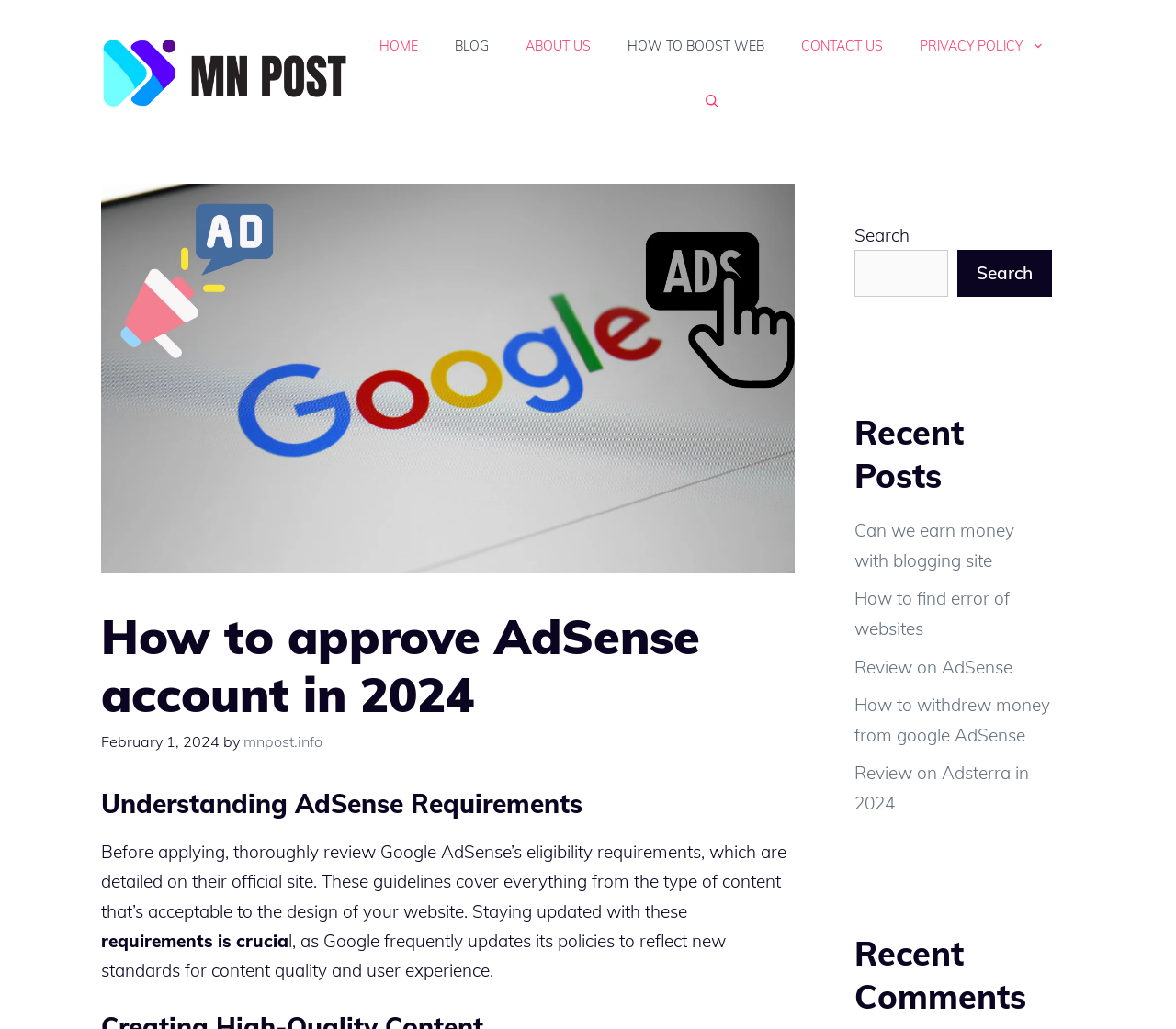Could you please study the image and provide a detailed answer to the question:
What is the purpose of reviewing AdSense requirements?

The webpage emphasizes the importance of reviewing AdSense requirements, which are frequently updated by Google, to ensure that the website meets the necessary standards for content quality and user experience.